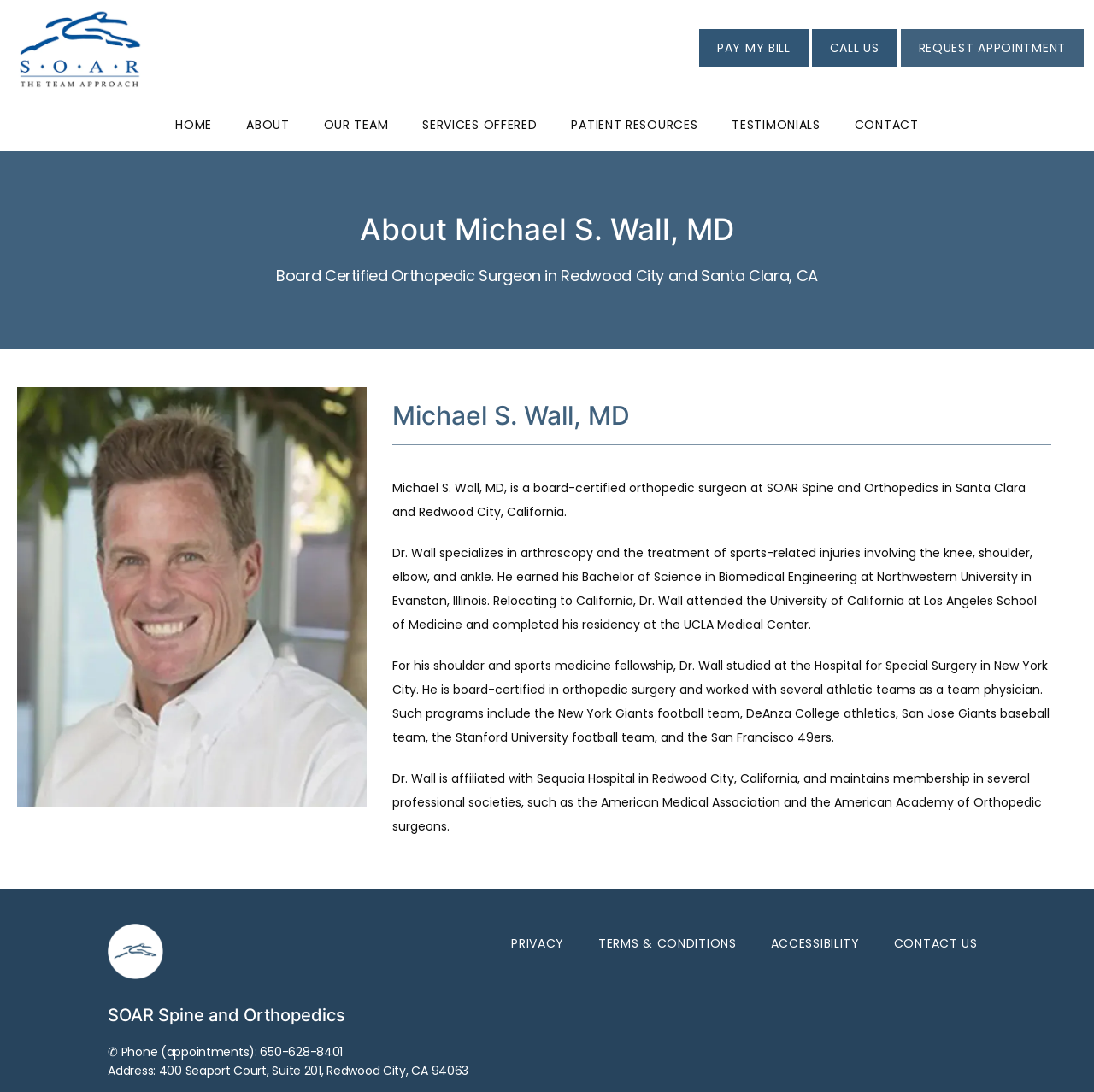What is Dr. Wall's specialty?
Refer to the image and provide a one-word or short phrase answer.

Orthopedic surgery